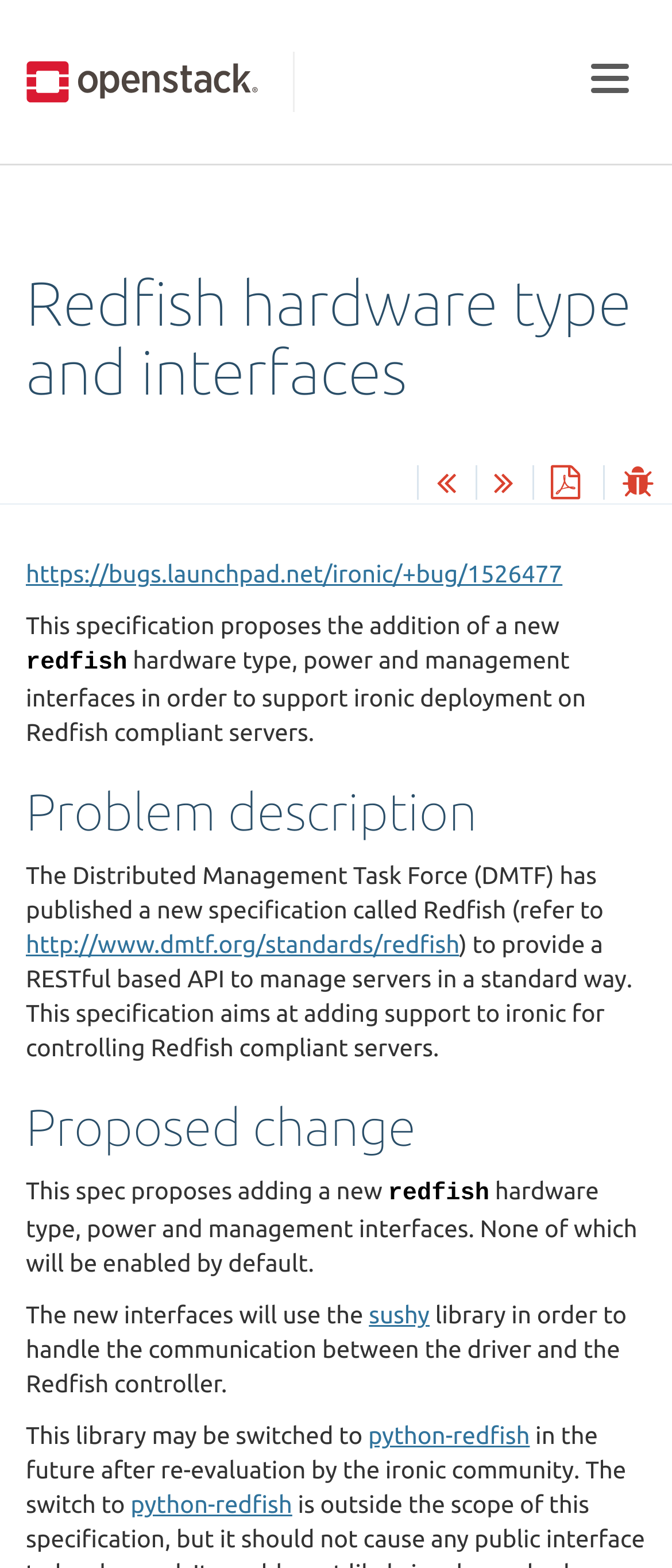Give a one-word or short phrase answer to the question: 
What is the purpose of this specification?

Add Redfish support to Ironic